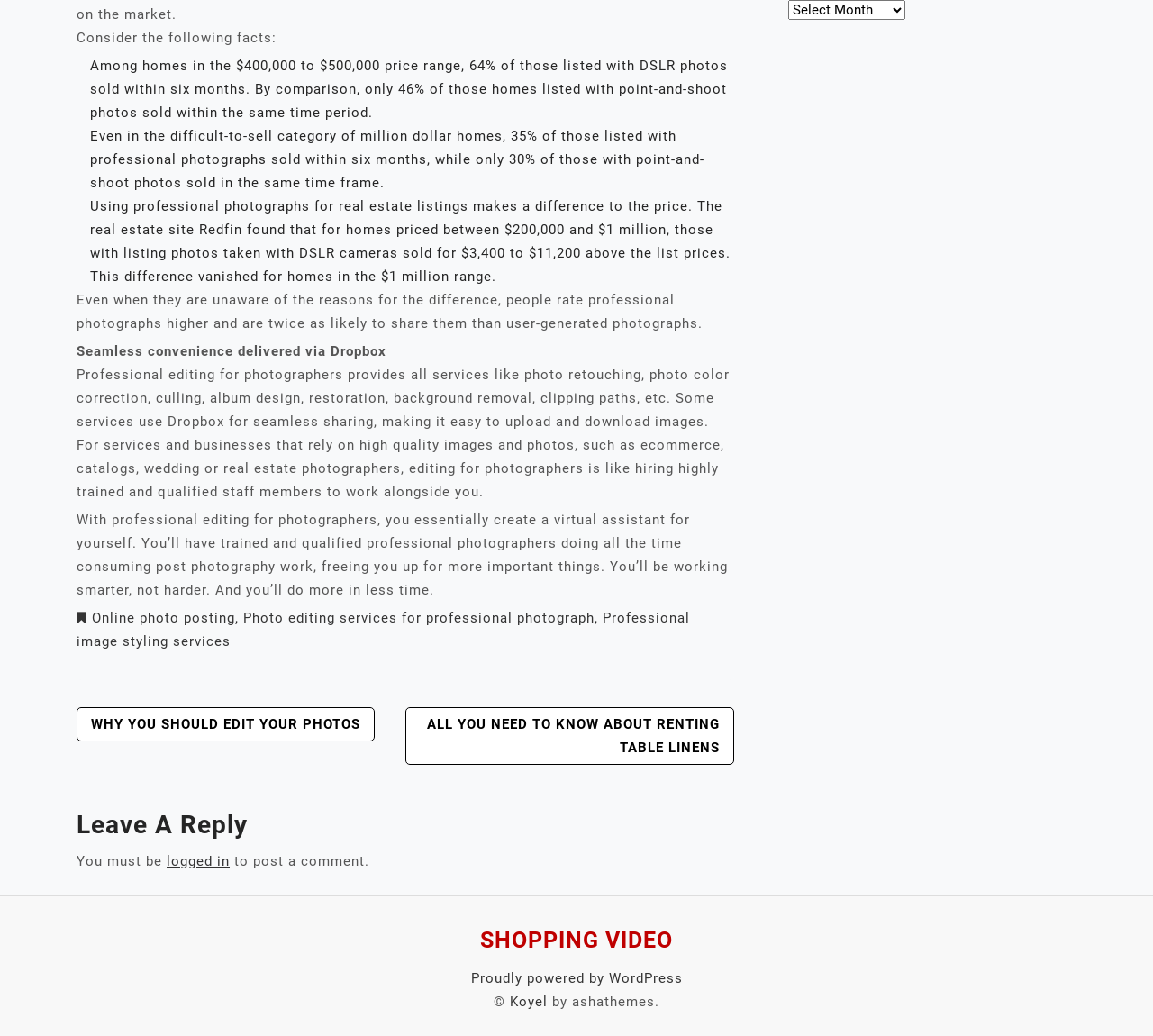Please determine the bounding box coordinates of the element's region to click in order to carry out the following instruction: "Click on 'Online photo posting'". The coordinates should be four float numbers between 0 and 1, i.e., [left, top, right, bottom].

[0.08, 0.589, 0.204, 0.605]